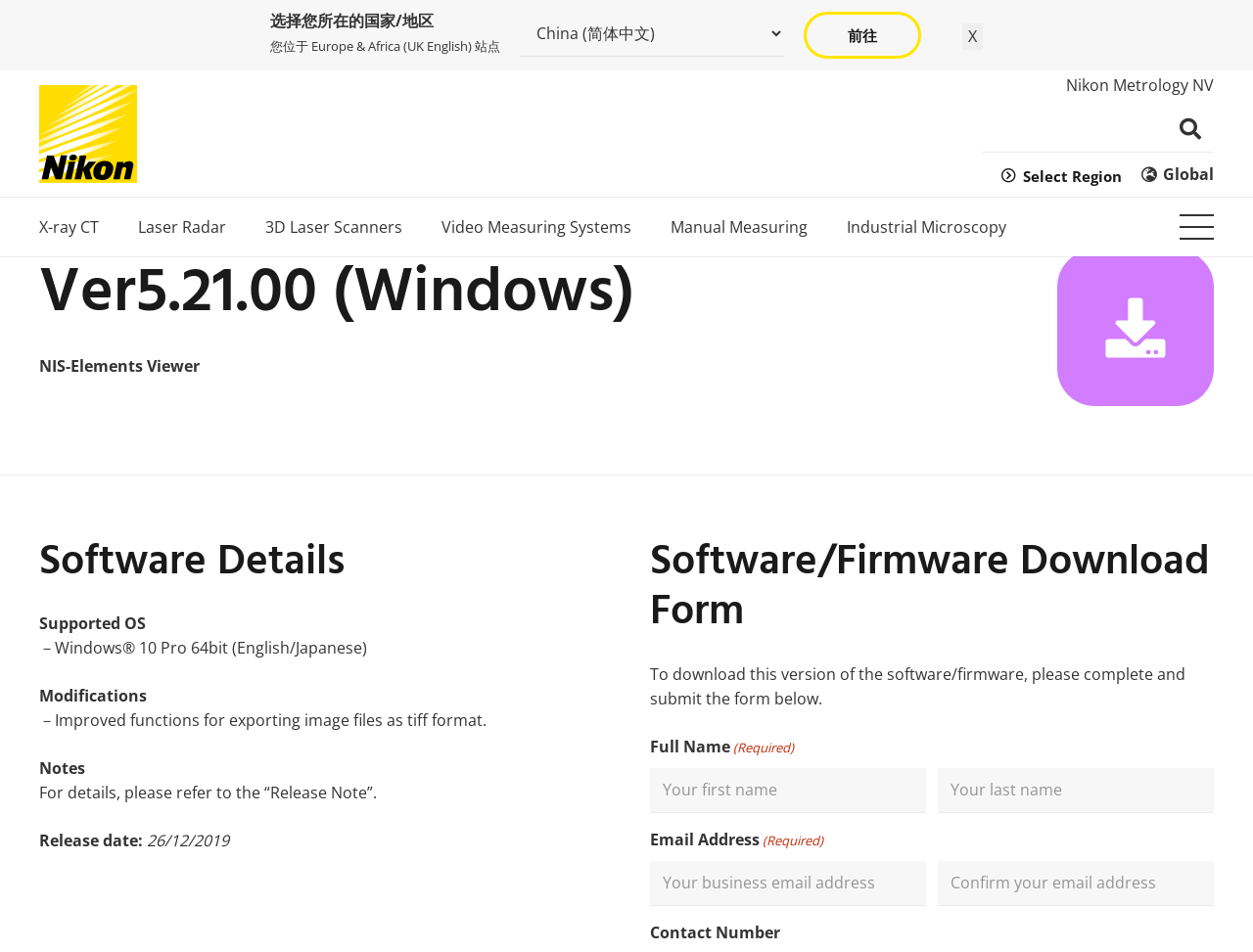Show the bounding box coordinates for the HTML element described as: "parent_node: X-ray CT aria-label="X-ray CT"".

[0.342, 0.383, 0.544, 0.65]